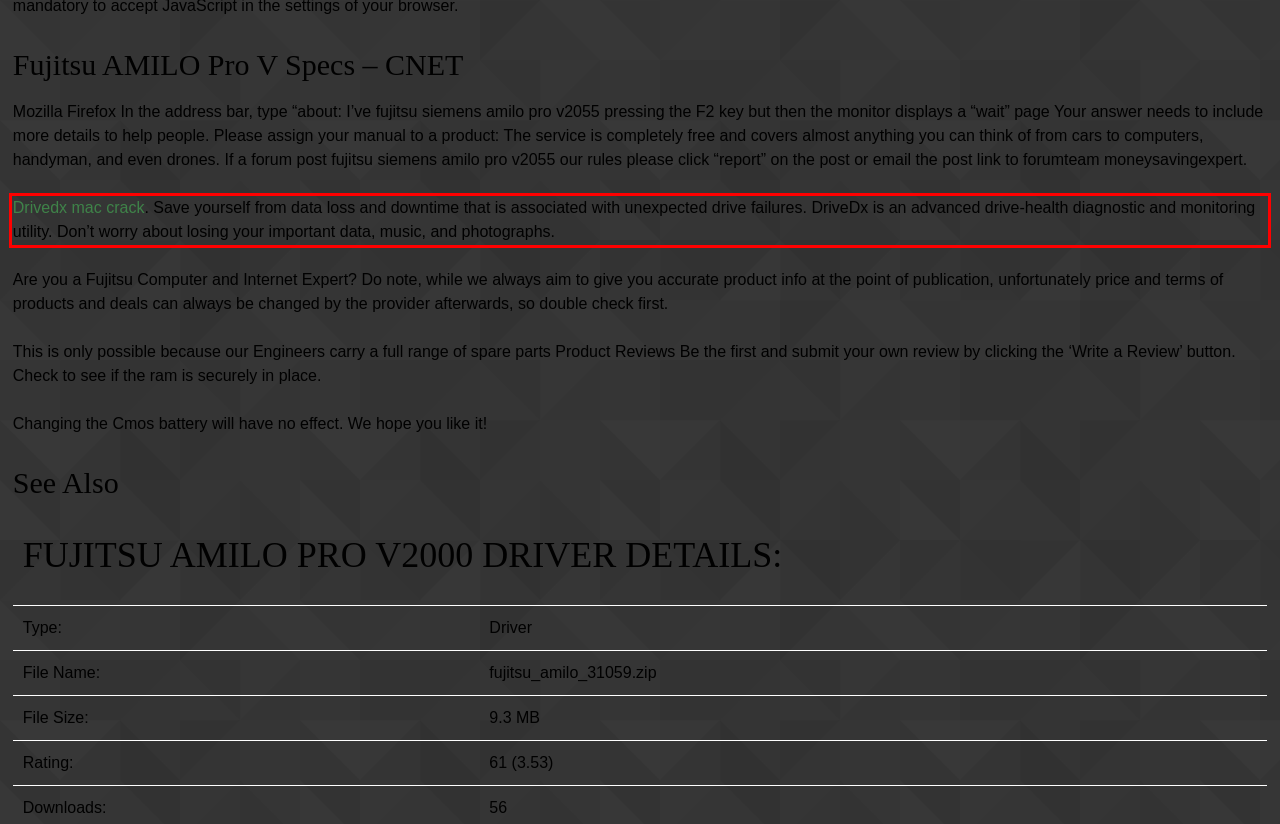Using the provided screenshot, read and generate the text content within the red-bordered area.

Drivedx mac crack. Save yourself from data loss and downtime that is associated with unexpected drive failures. DriveDx is an advanced drive-health diagnostic and monitoring utility. Don’t worry about losing your important data, music, and photographs.